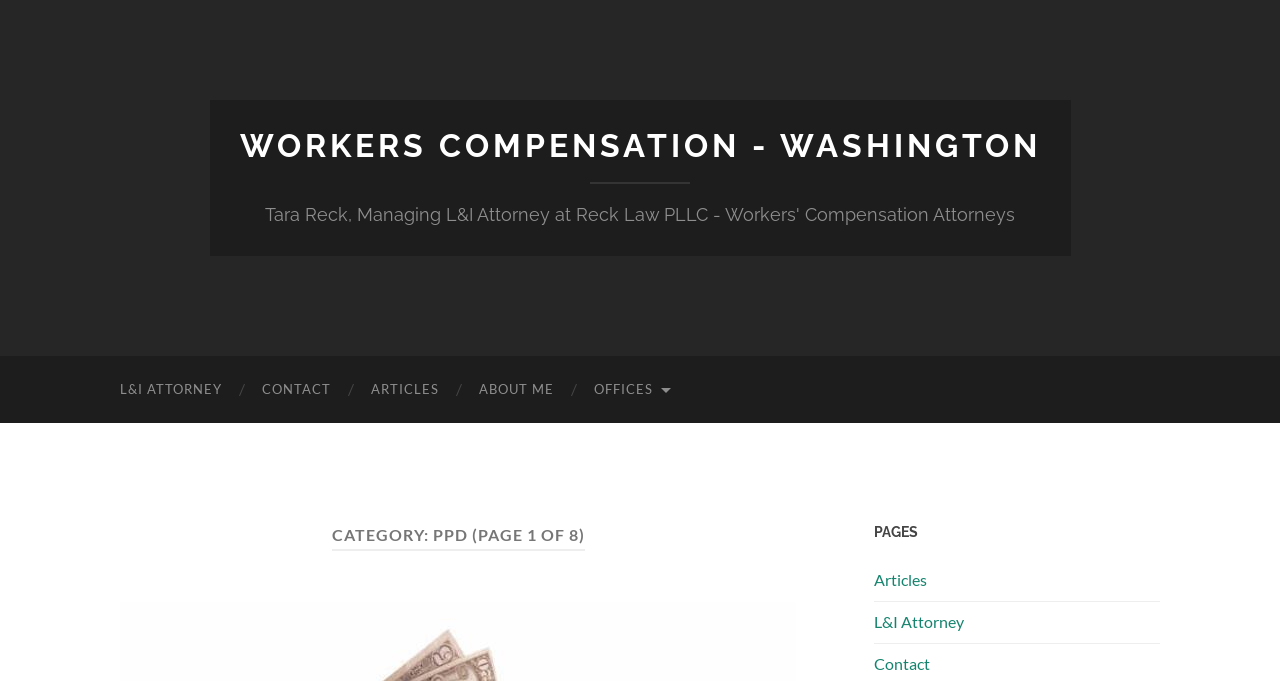Given the description "Workers Compensation - Washington", determine the bounding box of the corresponding UI element.

[0.187, 0.186, 0.813, 0.241]